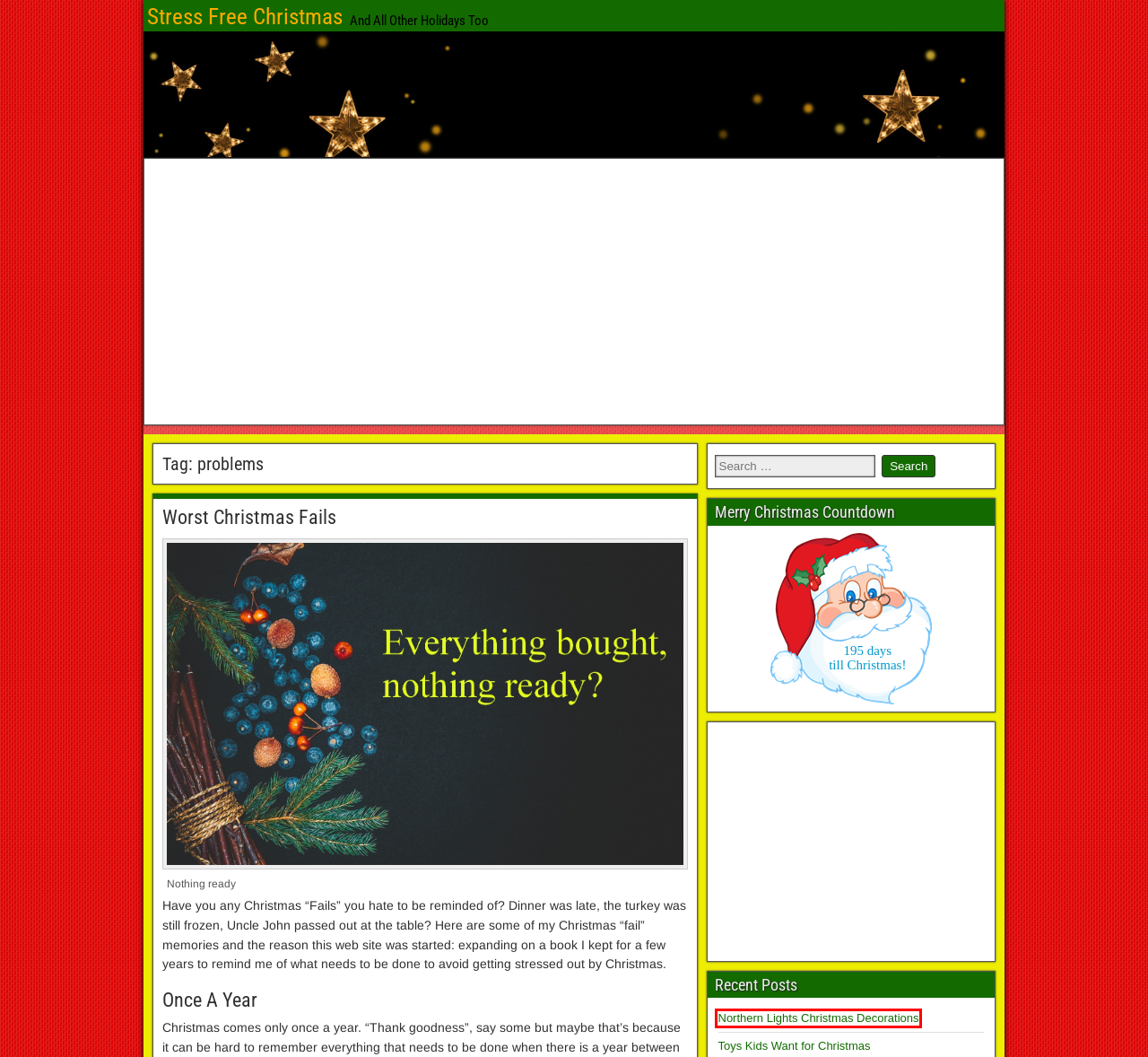You have a screenshot of a webpage, and a red bounding box highlights an element. Select the webpage description that best fits the new page after clicking the element within the bounding box. Options are:
A. 50 Activities You Can Do For An Activity Advent Calendar – Stress Free Christmas
B. Northern Lights Christmas Decorations – Stress Free Christmas
C. Contact Us – Stress Free Christmas
D. The Best Secrets About Jewelry Are Yours To Discover – Stress Free Christmas
E. Stress Free Christmas – And All Other Holidays Too
F. Toys Kids Want for Christmas – Stress Free Christmas
G. Worst Christmas Fails – Stress Free Christmas
H. Twelve Crafts Of Christmas – Stress Free Christmas

B